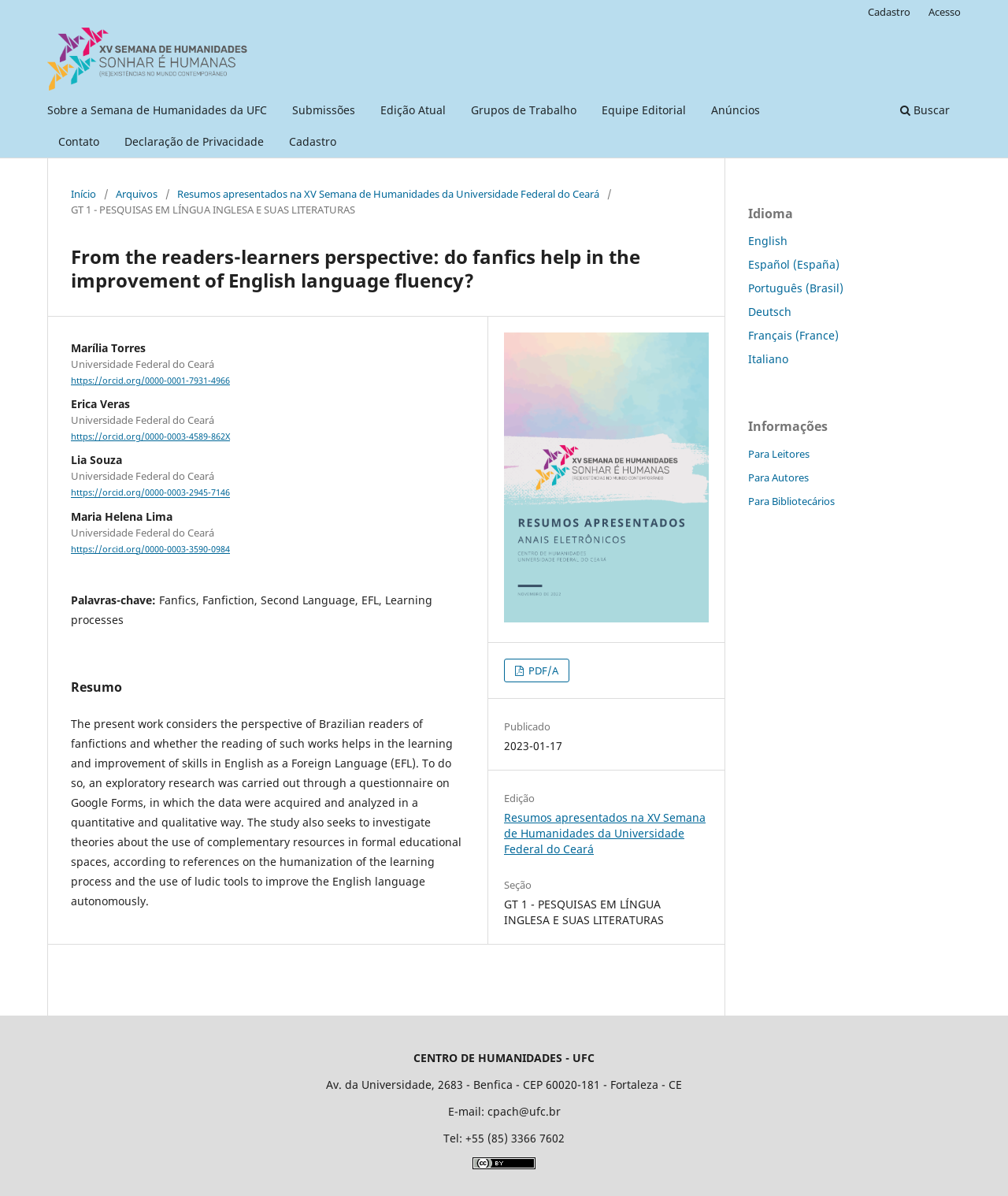Determine the bounding box coordinates for the area that should be clicked to carry out the following instruction: "View the publication details".

[0.5, 0.597, 0.703, 0.617]